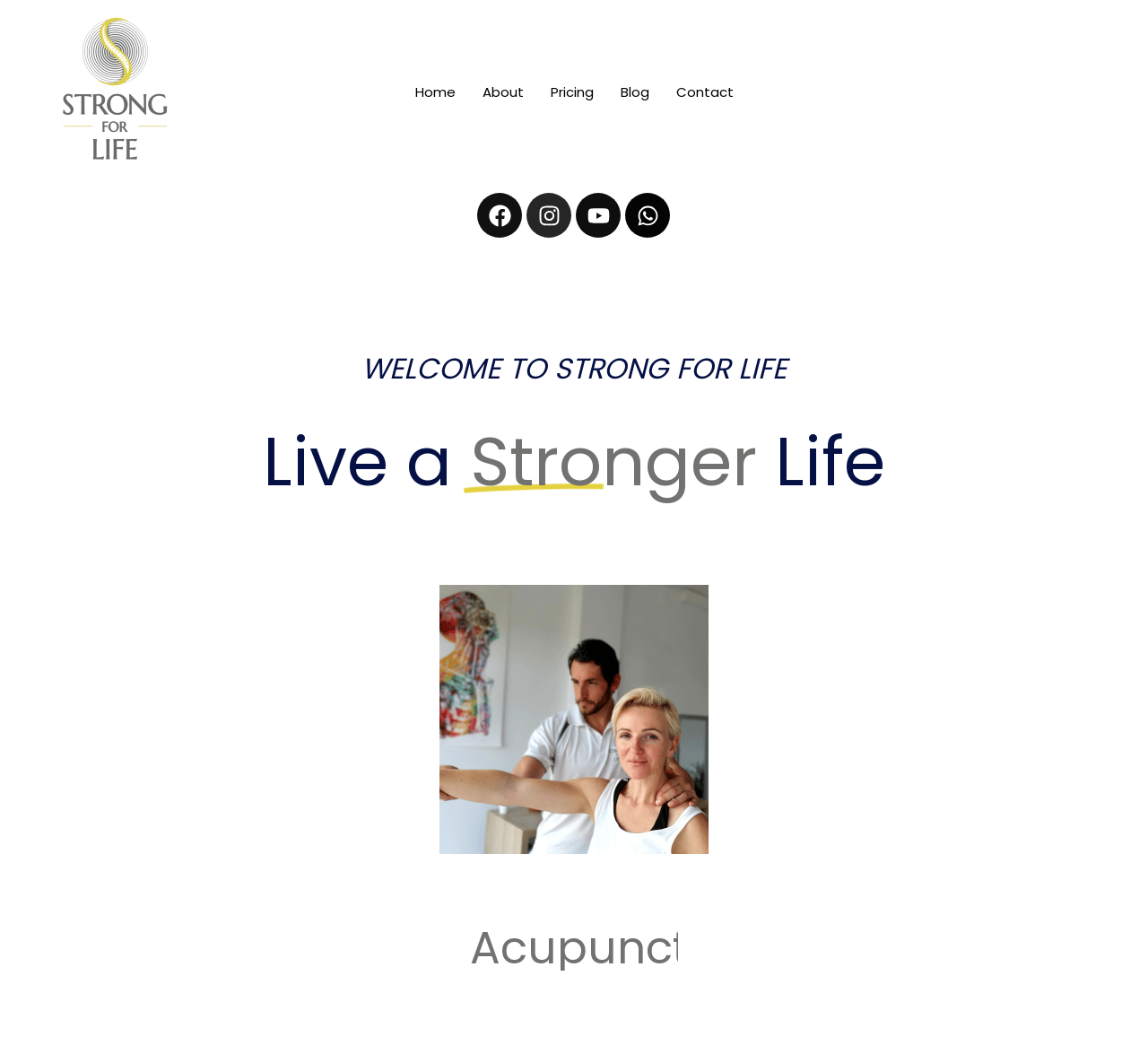What is the purpose of the clinic? Based on the screenshot, please respond with a single word or phrase.

To improve physical condition and reduce pain